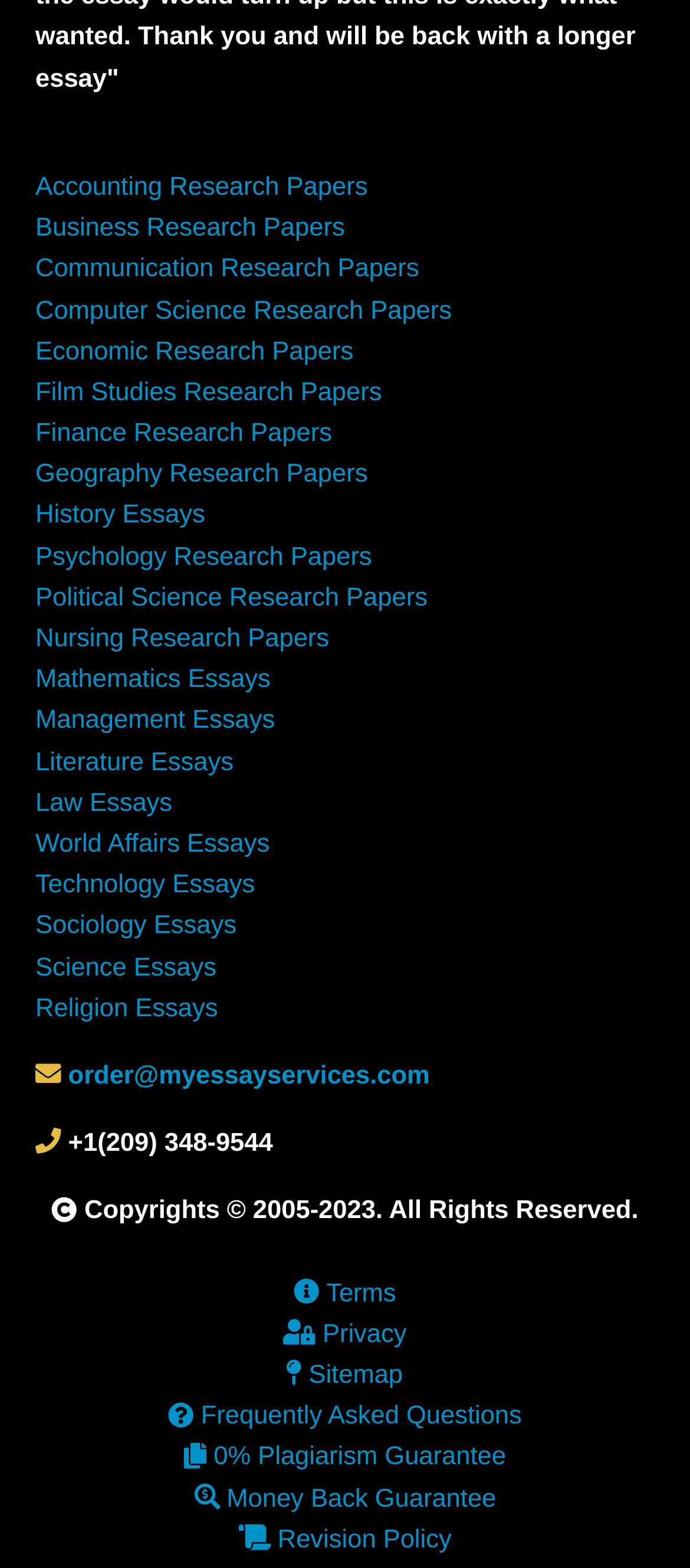How many links are there in the footer section?
Look at the image and answer with only one word or phrase.

6